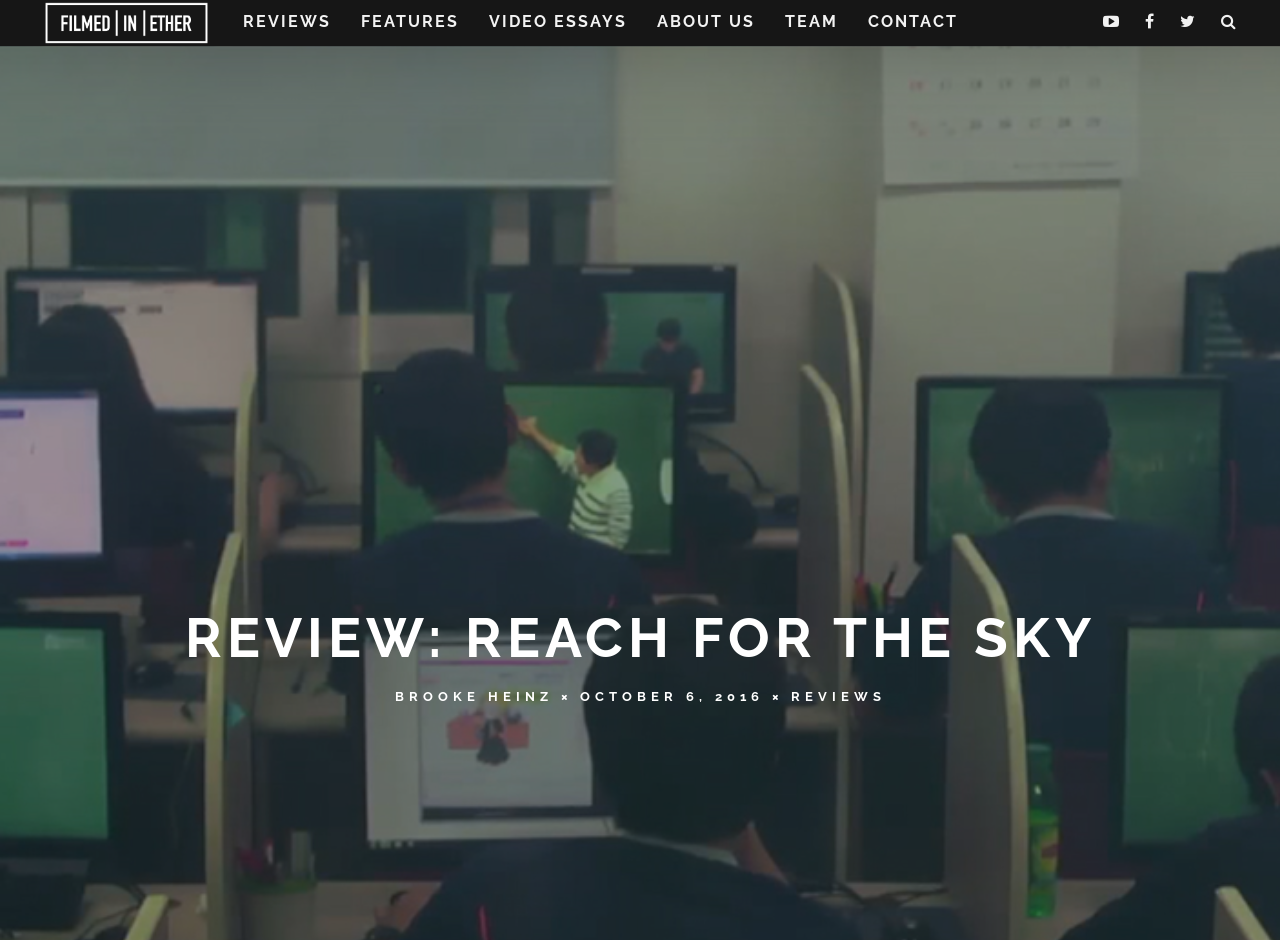Locate the bounding box coordinates of the area that needs to be clicked to fulfill the following instruction: "Click on the 'CONTENT' link". The coordinates should be in the format of four float numbers between 0 and 1, namely [left, top, right, bottom].

None